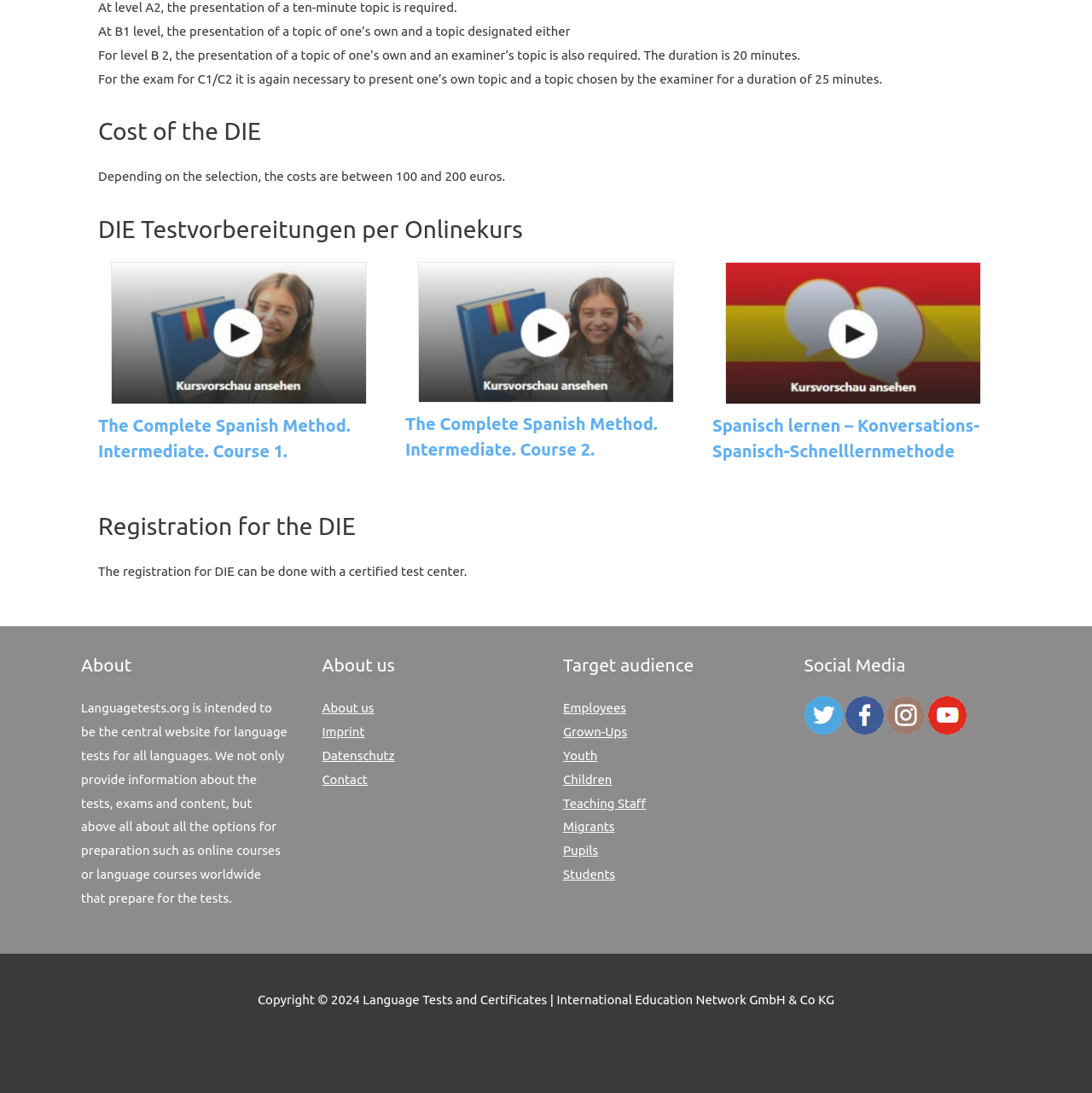Please look at the image and answer the question with a detailed explanation: What is the duration of the presentation at level B2?

I found the answer by looking at the StaticText element with the text 'For level B 2, the presentation of a topic of one’s own and an examiner’s topic is also required. The duration is 20 minutes.' which is located at [0.09, 0.043, 0.733, 0.057]. The duration is explicitly mentioned in the text as 20 minutes.